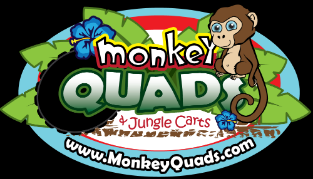Elaborate on all the key elements and details present in the image.

The image features a vibrant and playful logo for "Monkey Quads & Jungle Carts." Prominently displayed in the center is the name "Monkey Quads," stylized in bold, colorful letters that convey a sense of fun and adventure. A cute monkey character, characterized by large expressive eyes and a friendly demeanor, is seen sitting on top of the letters, embodying the playful spirit of the brand. Surrounding the text are lush green leaves and a bright background that includes tropical elements, enhancing the lively atmosphere. At the bottom, the URL "www.MonkeyQuads.com" invites viewers to explore further, indicating the brand’s online presence. This logo exemplifies a combination of adventure and nature, appealing to enthusiasts of outdoor activities in Costa Rica.